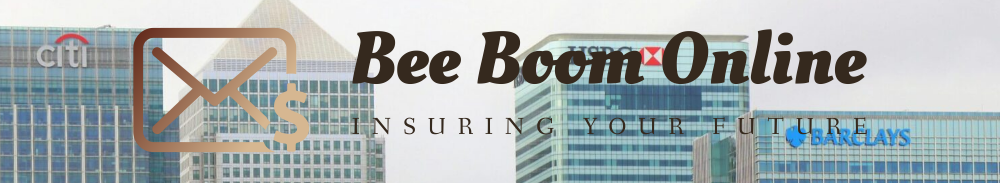Provide a single word or phrase to answer the given question: 
What is the message emphasized by the tagline?

Financial security and forward-thinking